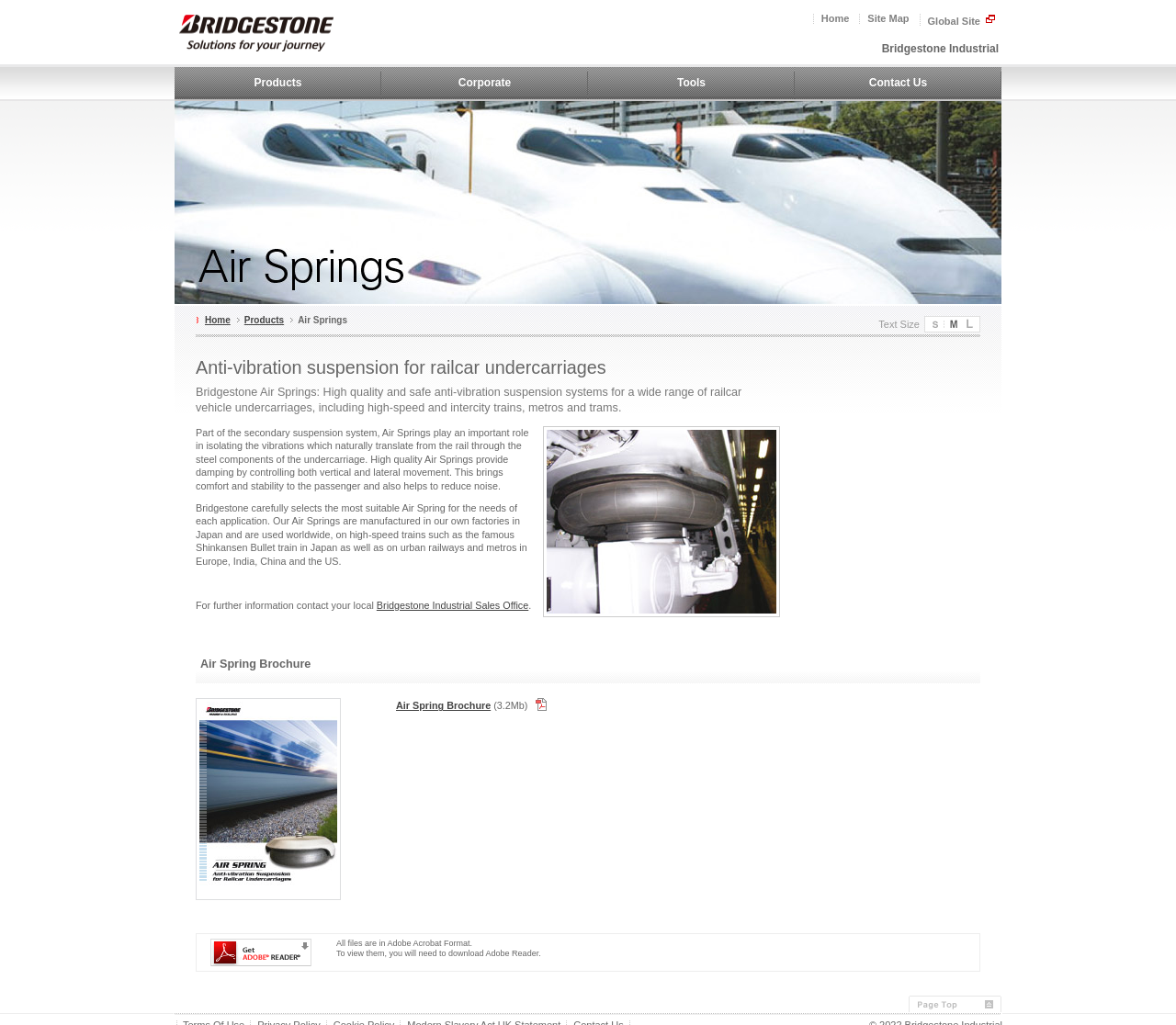Using the provided element description, identify the bounding box coordinates as (top-left x, top-left y, bottom-right x, bottom-right y). Ensure all values are between 0 and 1. Description: Forestry

None